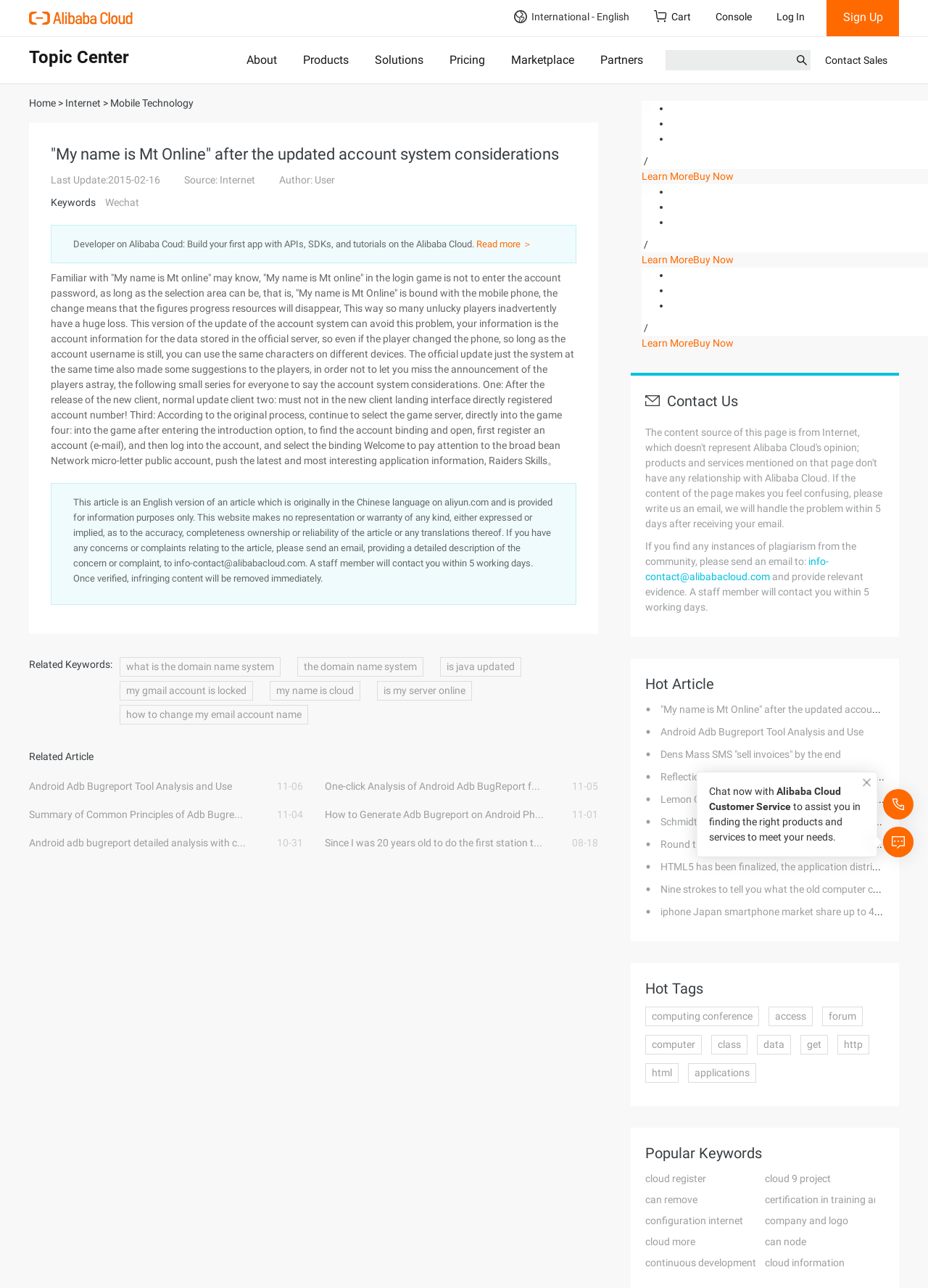Please extract the primary headline from the webpage.

"My name is Mt Online" after the updated account system considerations